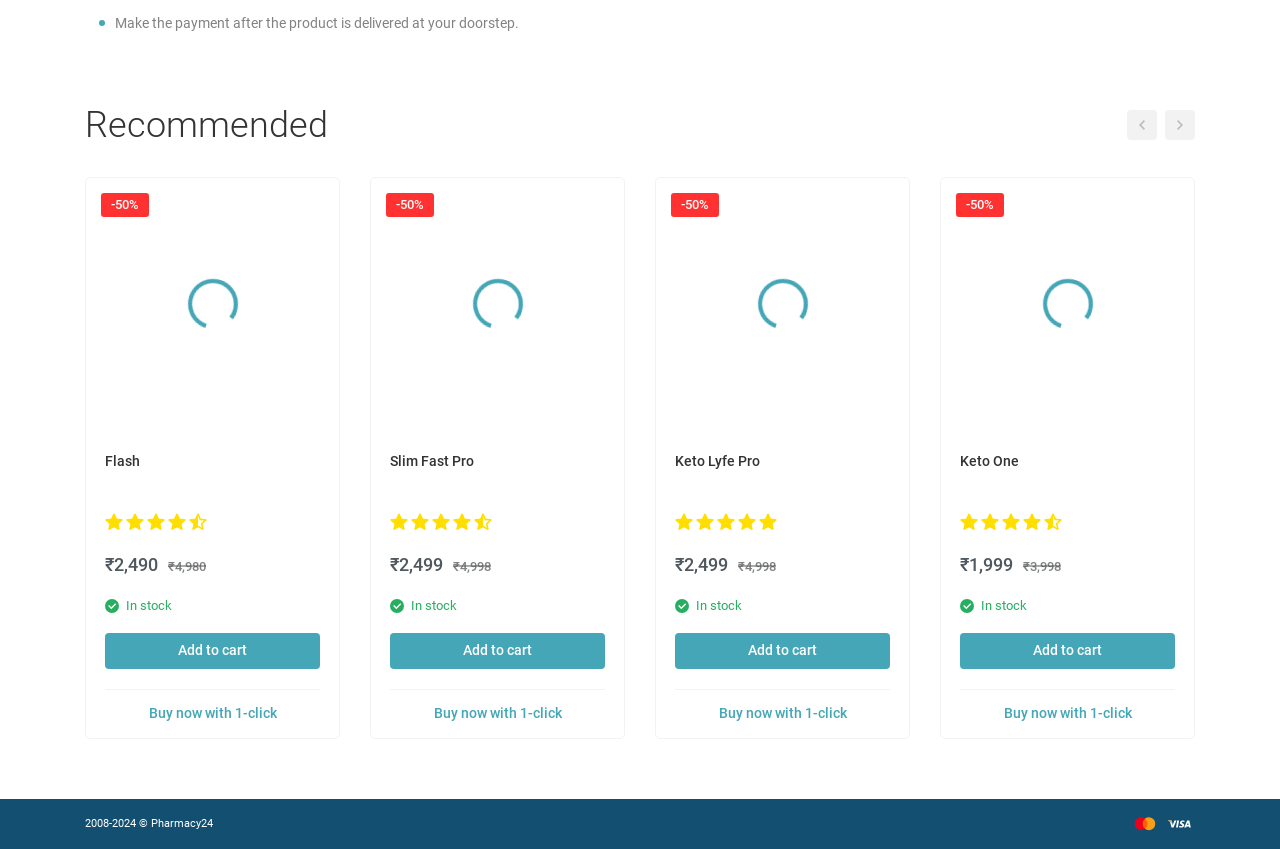Locate the bounding box coordinates of the region to be clicked to comply with the following instruction: "Click the 'Slim Fast Pro' link". The coordinates must be four float numbers between 0 and 1, in the form [left, top, right, bottom].

[0.29, 0.21, 0.488, 0.508]